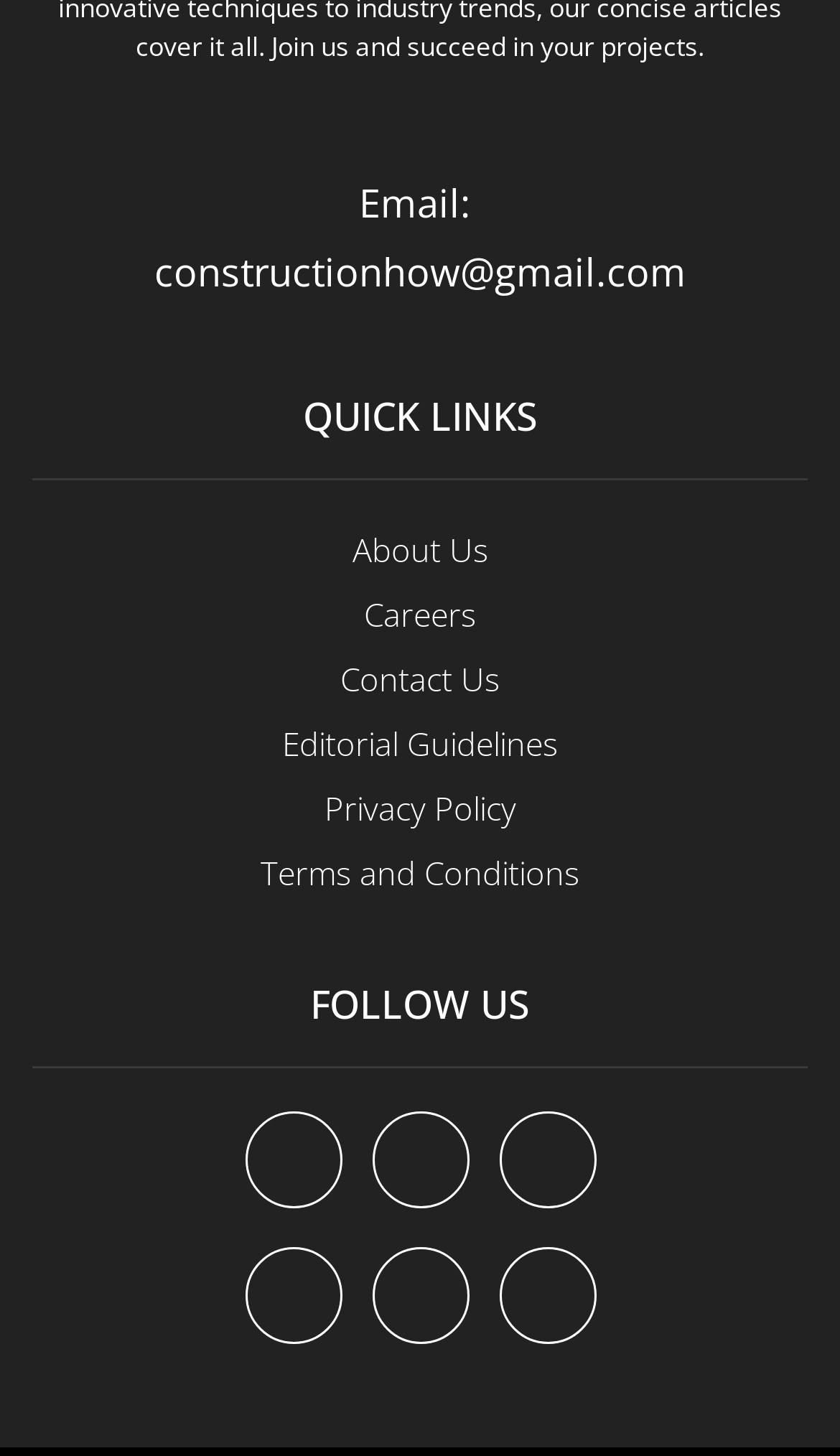Determine the bounding box coordinates for the area that should be clicked to carry out the following instruction: "Contact the company for inquiries".

[0.405, 0.451, 0.595, 0.48]